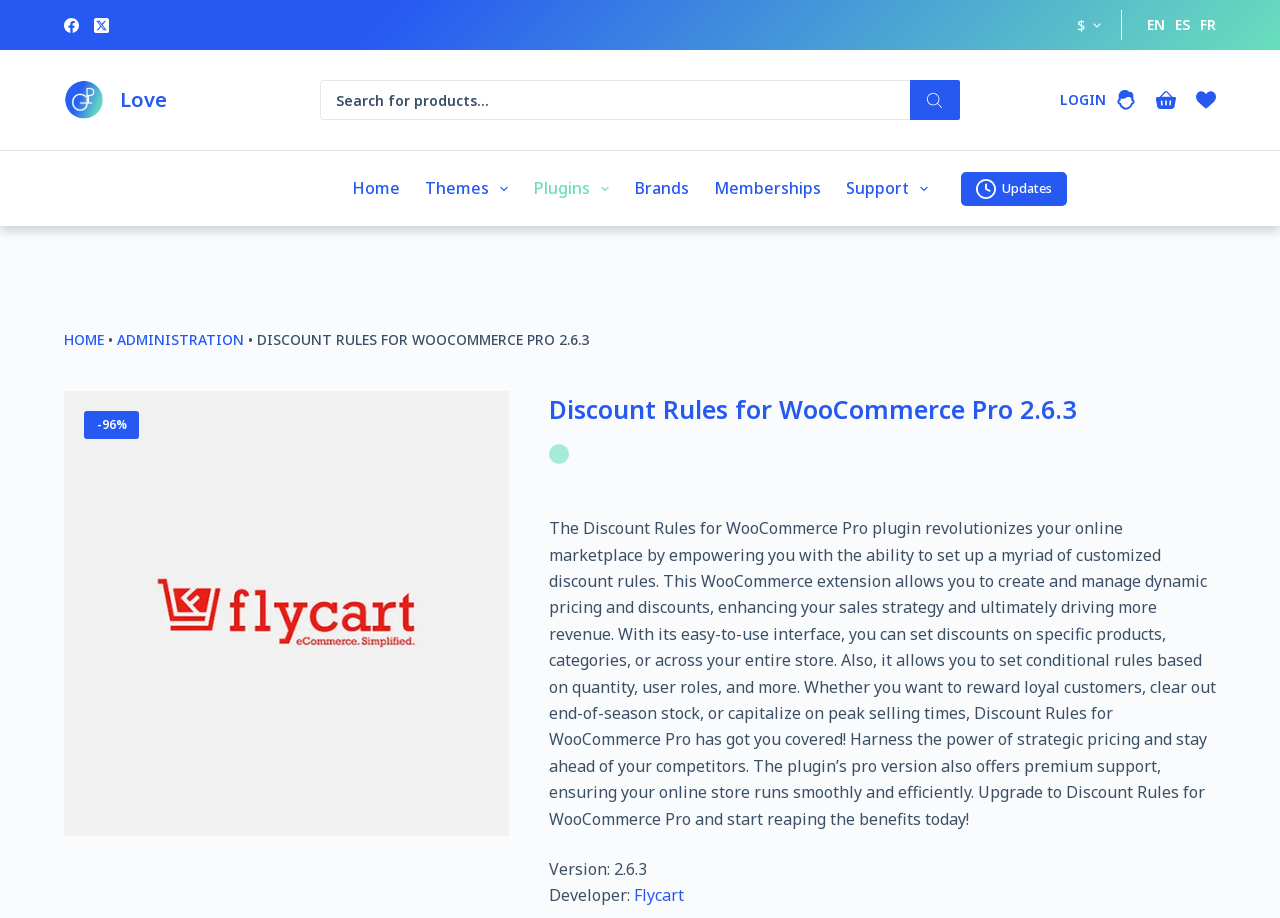What is the purpose of the plugin?
Kindly give a detailed and elaborate answer to the question.

I found the answer by reading the text 'The Discount Rules for WooCommerce Pro plugin revolutionizes your online marketplace by empowering you with the ability to set up a myriad of customized discount rules.' which suggests that the plugin's purpose is to set up customized discount rules.